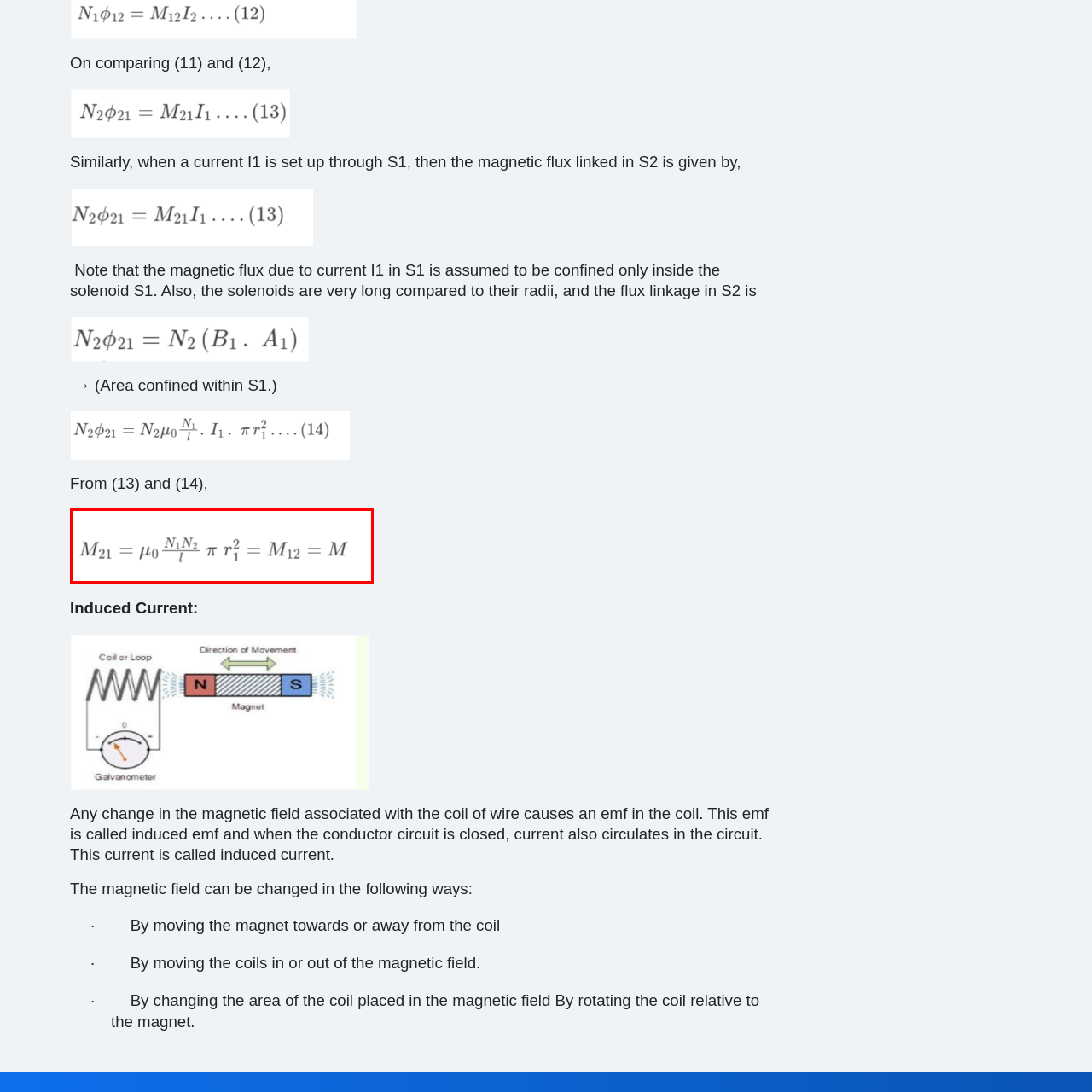Pay special attention to the segment of the image inside the red box and offer a detailed answer to the question that follows, based on what you see: What is the phenomenon discussed in the surrounding text?

The surrounding text discusses the principles of electromagnetic induction, which is the process by which a changing magnetic field induces an electric current in a nearby conductor, and is closely related to the concept of mutual inductance illustrated in the equation.